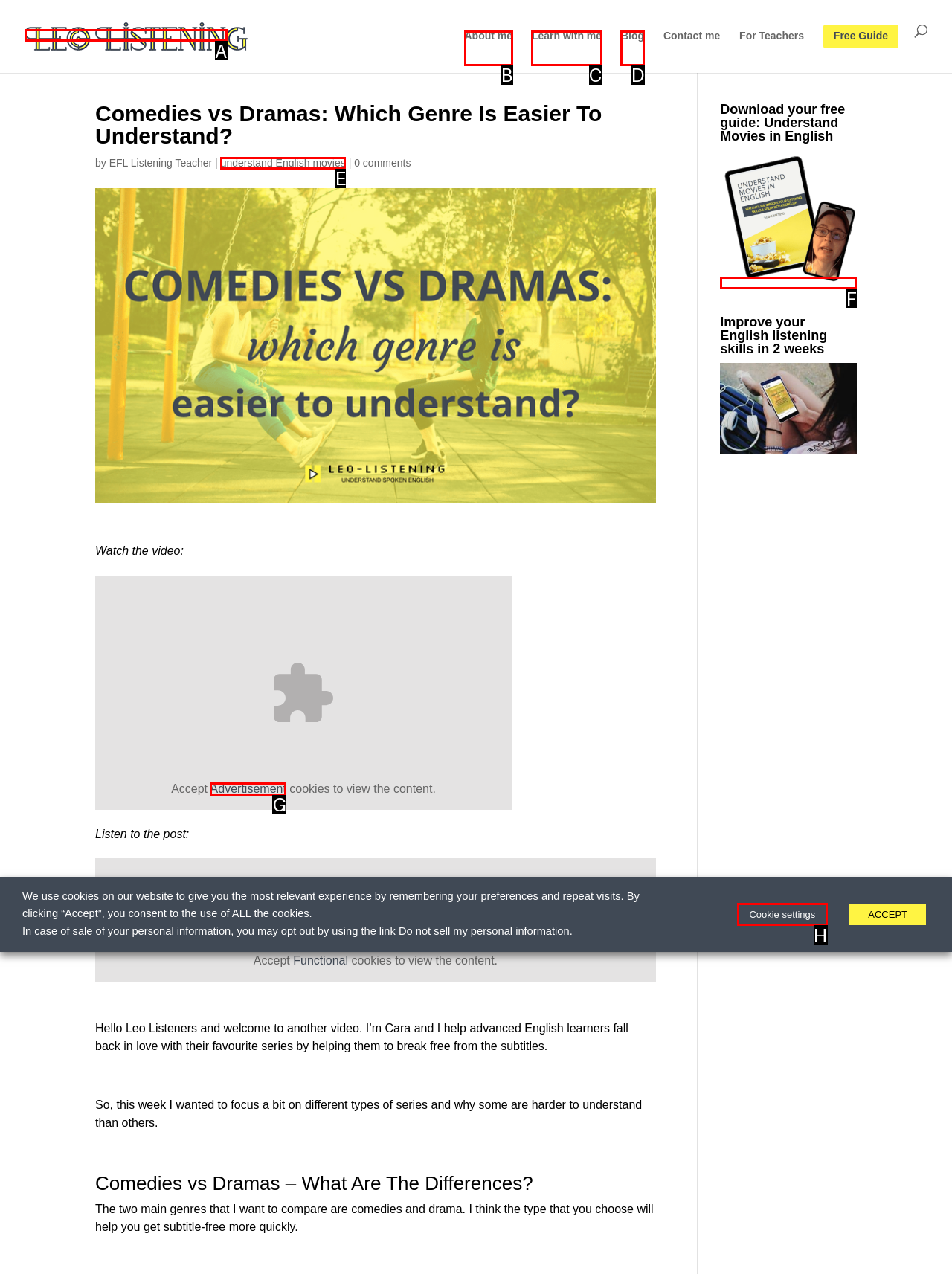Select the HTML element that matches the description: alt="Leo Listening"
Respond with the letter of the correct choice from the given options directly.

A